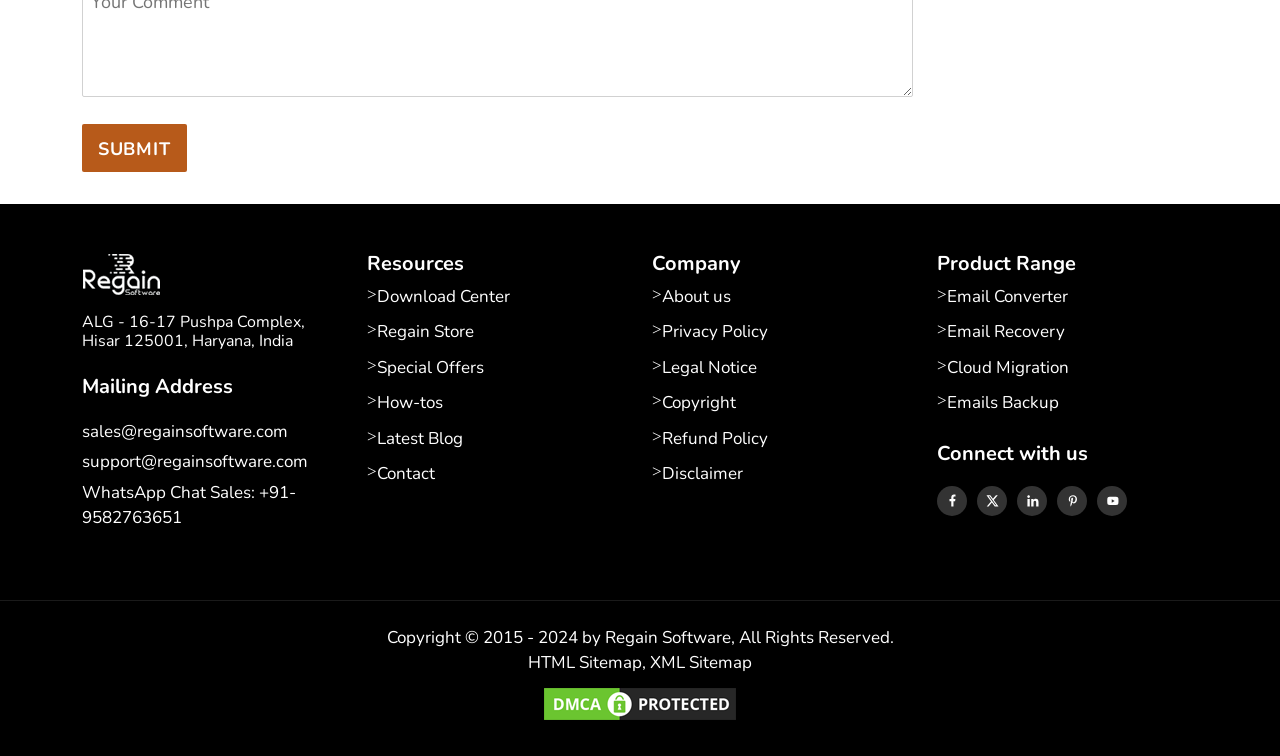Carefully examine the image and provide an in-depth answer to the question: What is the purpose of the 'Submit' button?

I found a 'Submit' button on the webpage, but I couldn't determine its purpose without more context. It might be used to submit a form or send a request, but I couldn't find any related form or information on the webpage.